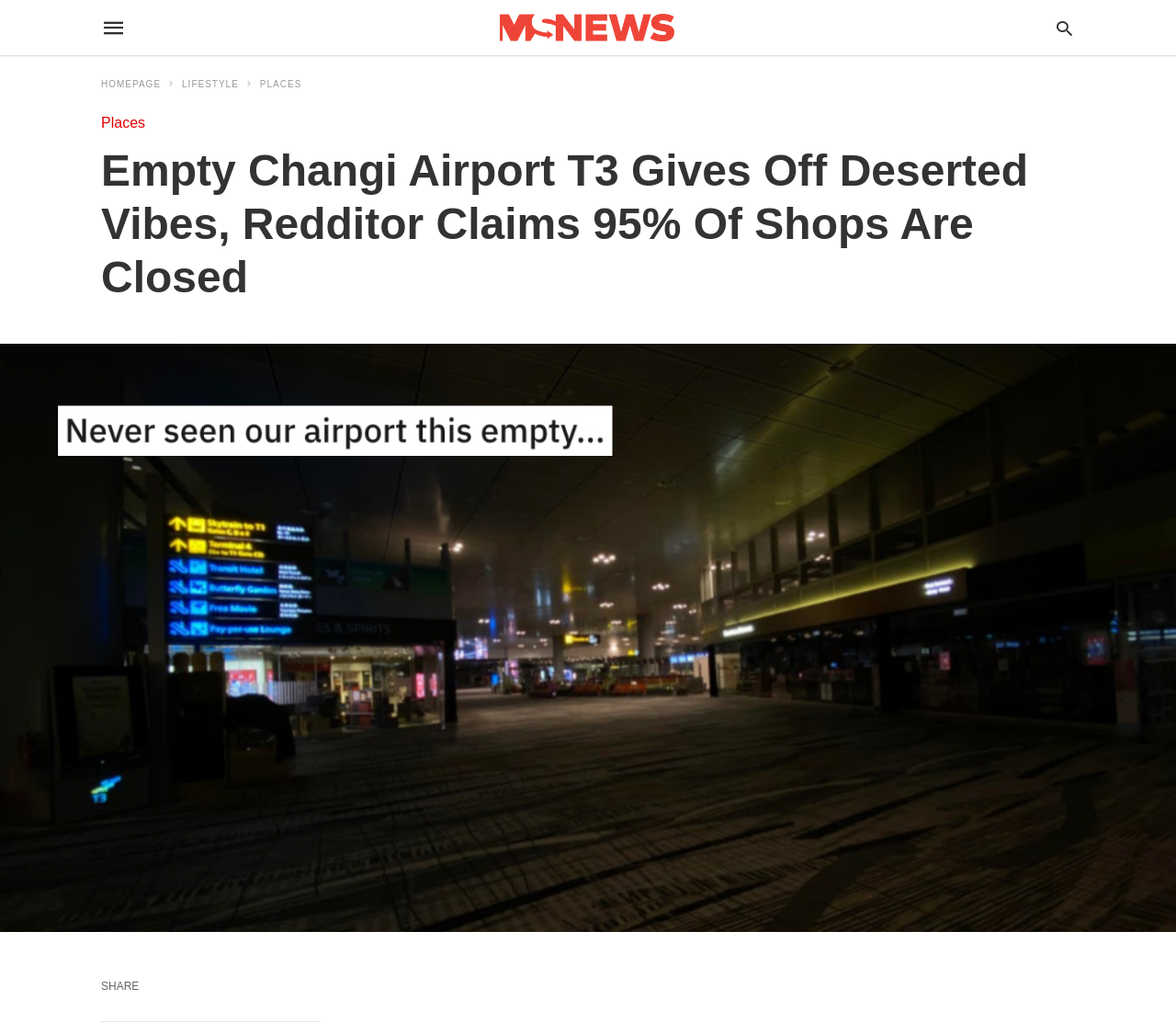Respond concisely with one word or phrase to the following query:
What is the name of the news website?

Must Share News